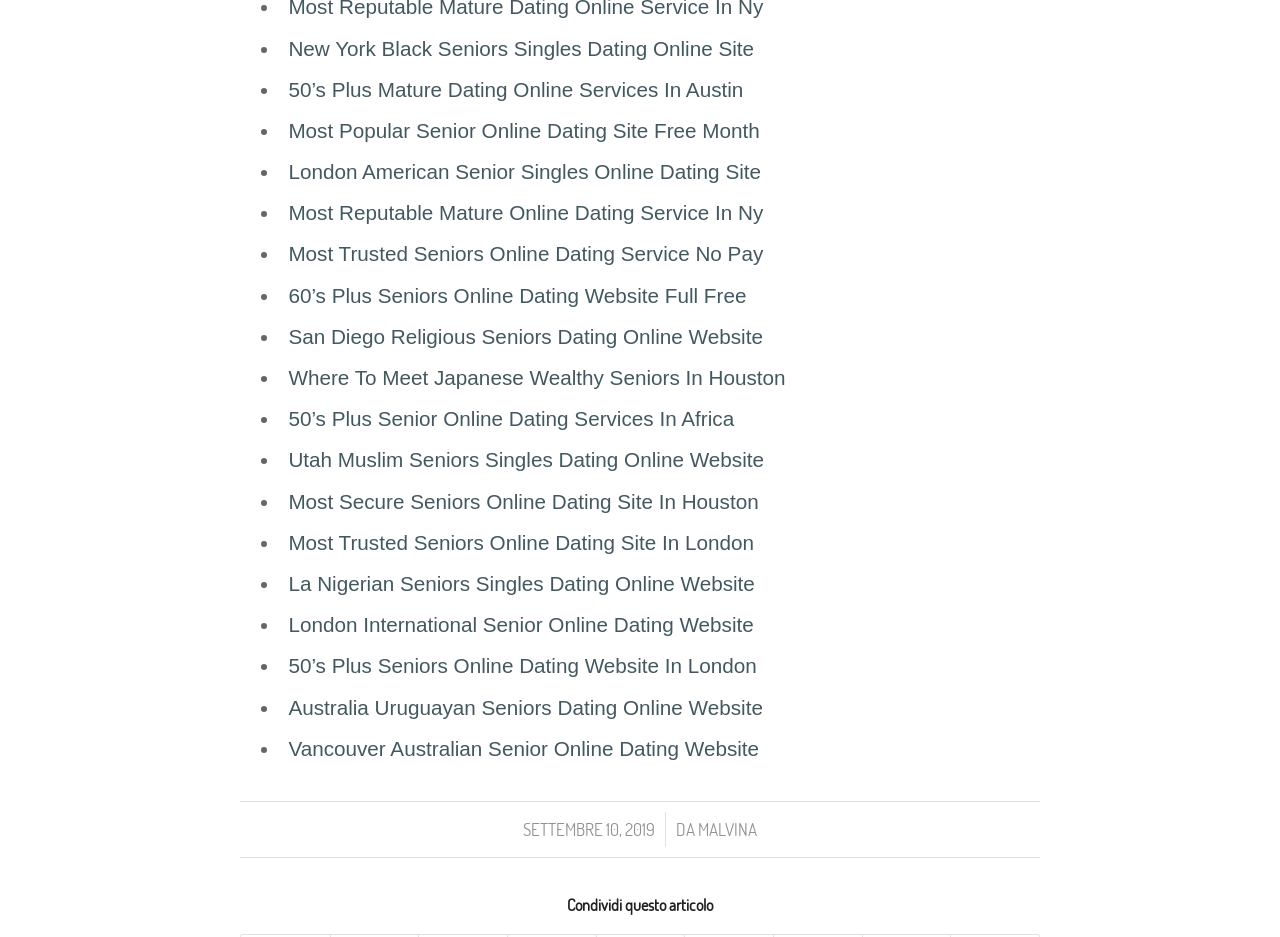What is the last link on this webpage?
Based on the screenshot, answer the question with a single word or phrase.

Vancouver Australian Senior Online Dating Website